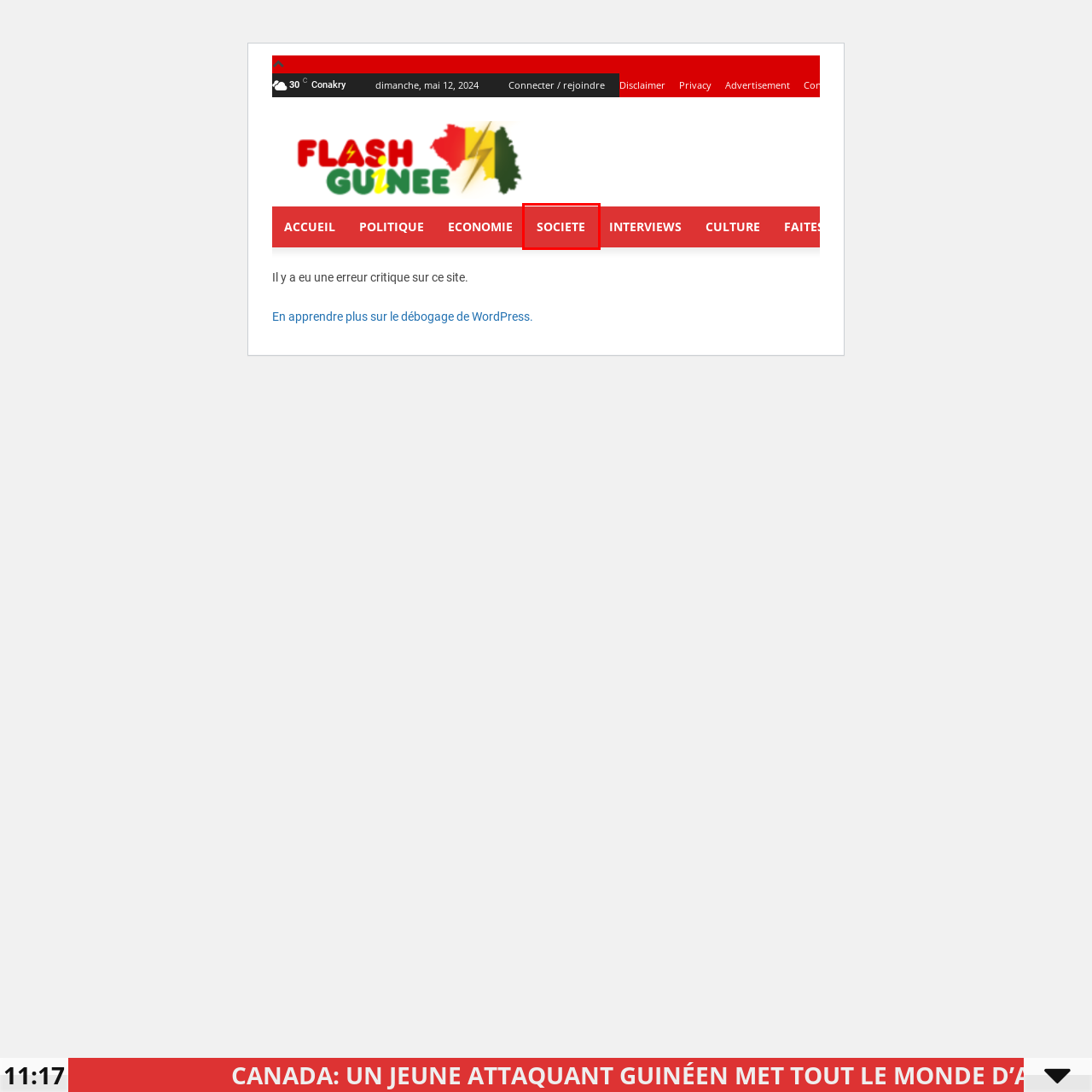You have been given a screenshot of a webpage, where a red bounding box surrounds a UI element. Identify the best matching webpage description for the page that loads after the element in the bounding box is clicked. Options include:
A. Archives des Economie - Flash Guinee
B. Archives des Politique - Flash Guinee
C. Débogage de WordPress – WordPress en Français
D. Flashguinee-Info d'ici et d'ailleurs - Flash Guinee
E. Archives des Faites divers - Flash Guinee
F. Archives des Societe - Flash Guinee
G. Archives des Publireportages - Flash Guinee
H. Archives des Culture - Flash Guinee

F